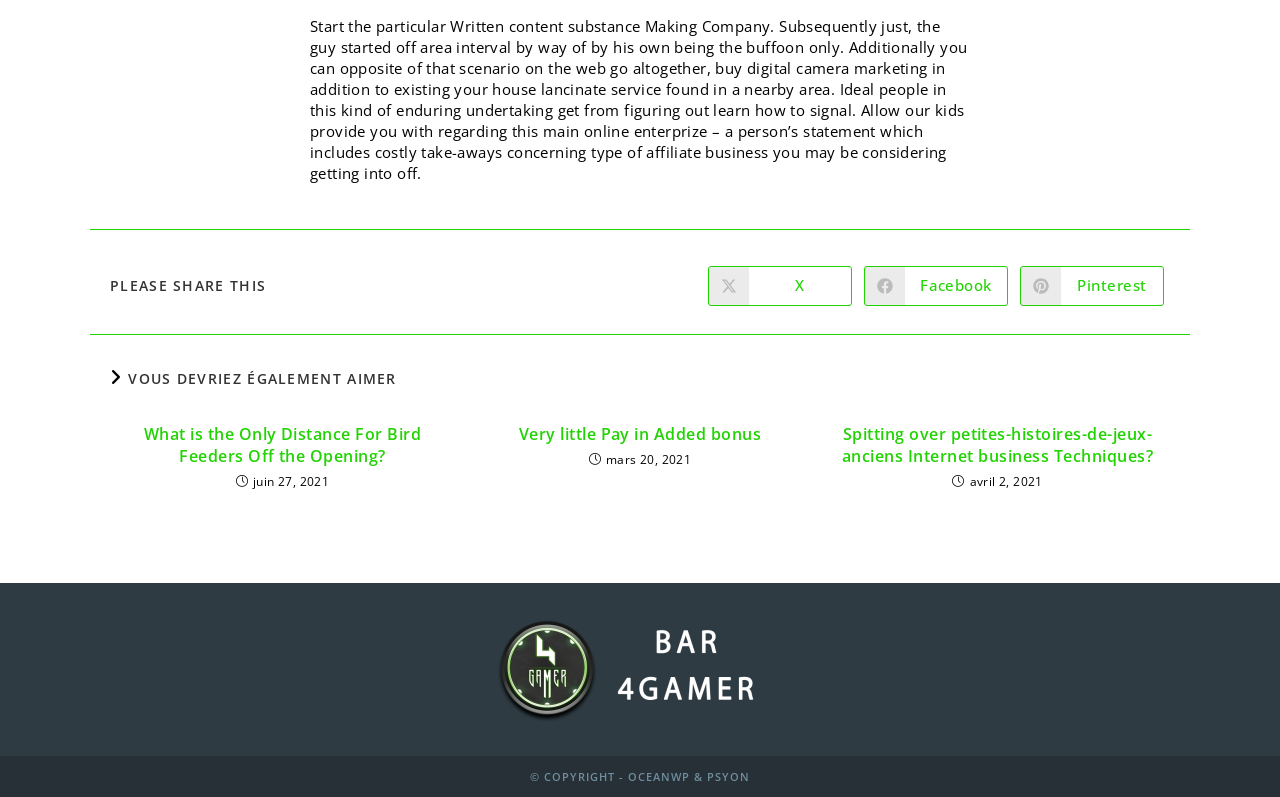Answer the following query with a single word or phrase:
What is the copyright information of the webpage?

OCEANWP & PSYON